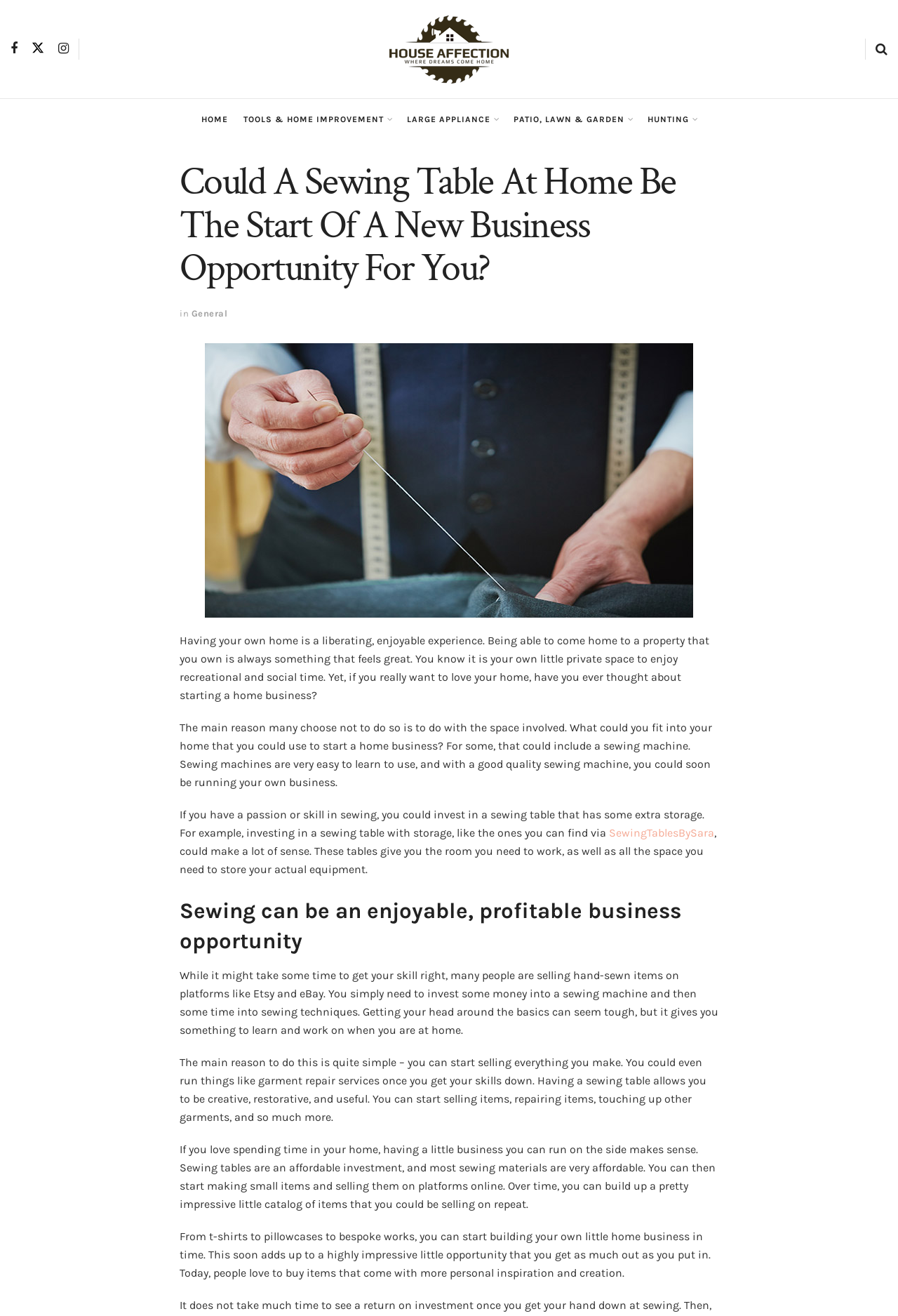What is the purpose of a sewing table?
Give a detailed and exhaustive answer to the question.

According to the webpage, a sewing table serves two main purposes: providing storage for sewing equipment and offering a dedicated workspace for sewing activities. This allows individuals to work efficiently and effectively, making it an essential tool for those interested in starting a sewing business.